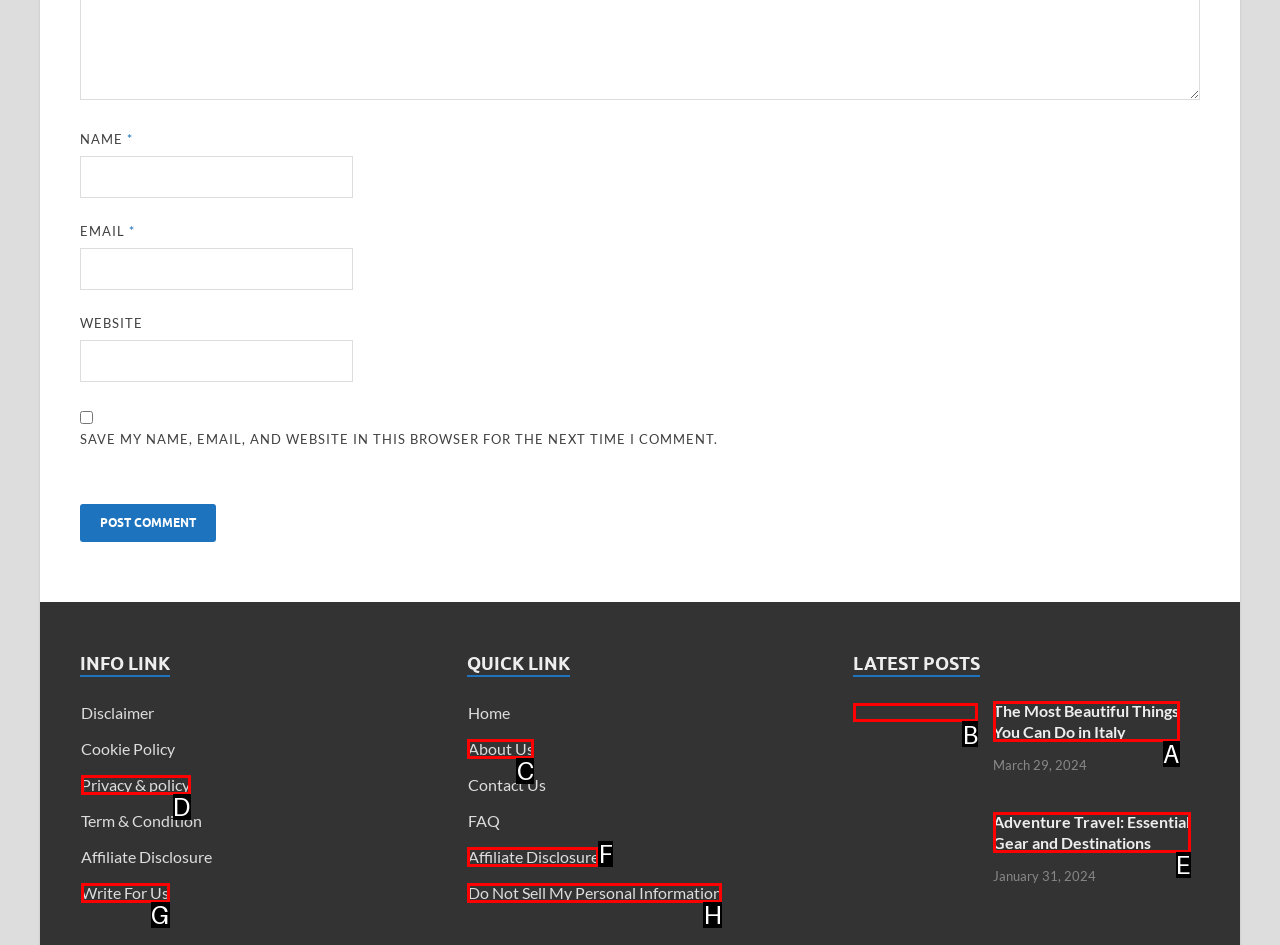Which lettered option should be clicked to perform the following task: Read the latest post about Italy
Respond with the letter of the appropriate option.

B